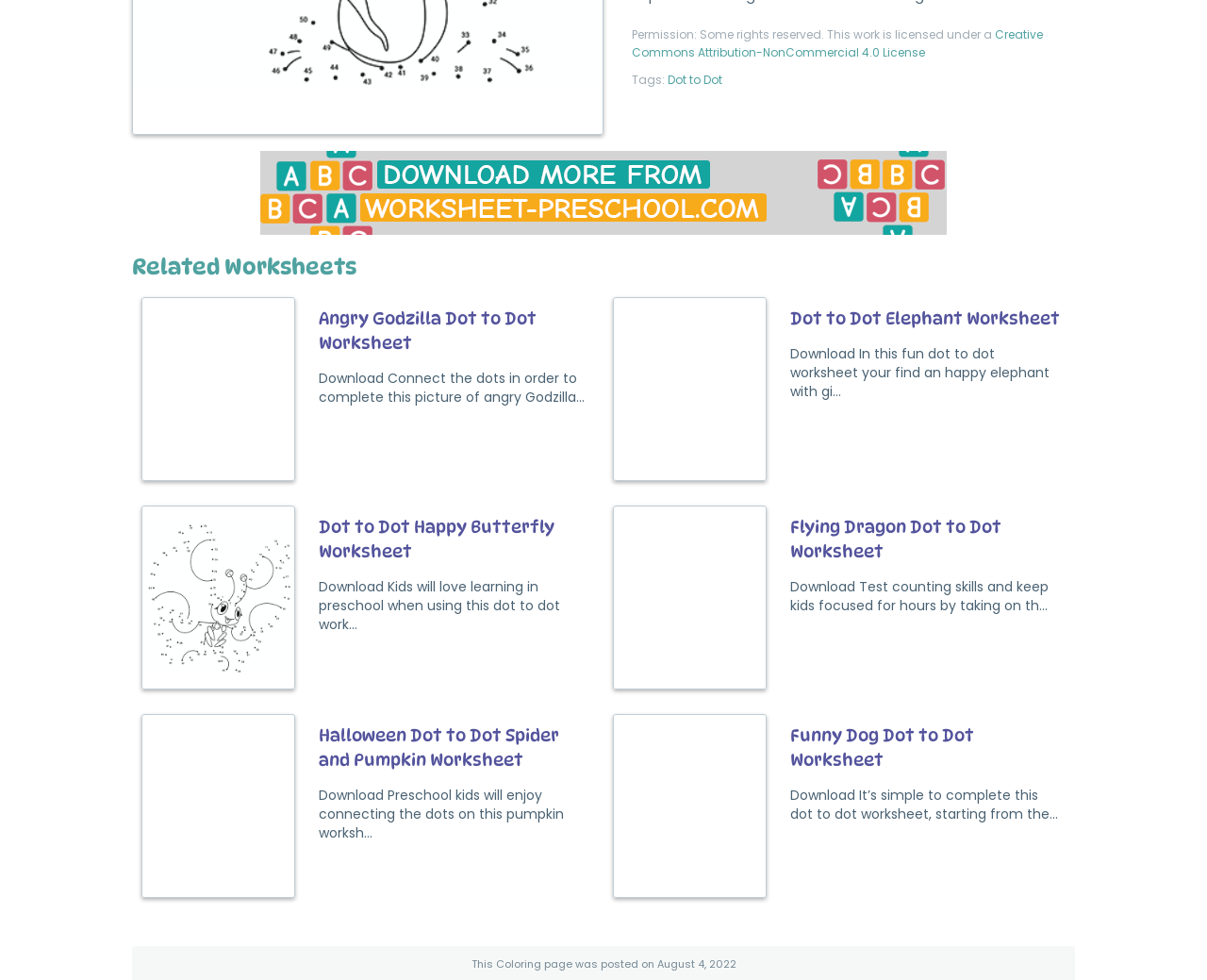Determine the bounding box for the UI element as described: "Creative Commons Attribution-NonCommercial 4.0 License". The coordinates should be represented as four float numbers between 0 and 1, formatted as [left, top, right, bottom].

[0.523, 0.027, 0.864, 0.062]